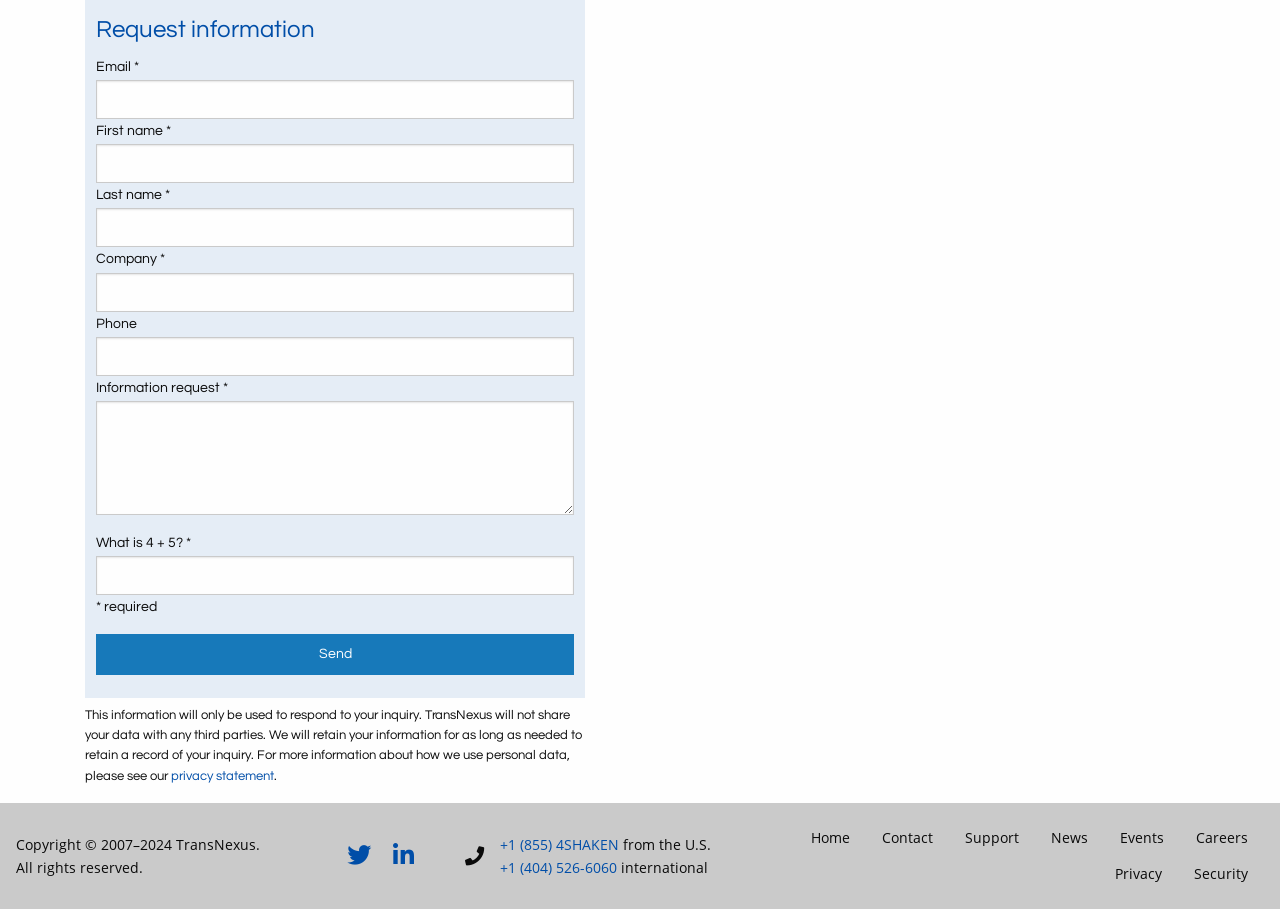Please mark the bounding box coordinates of the area that should be clicked to carry out the instruction: "Read privacy statement".

[0.134, 0.847, 0.214, 0.861]